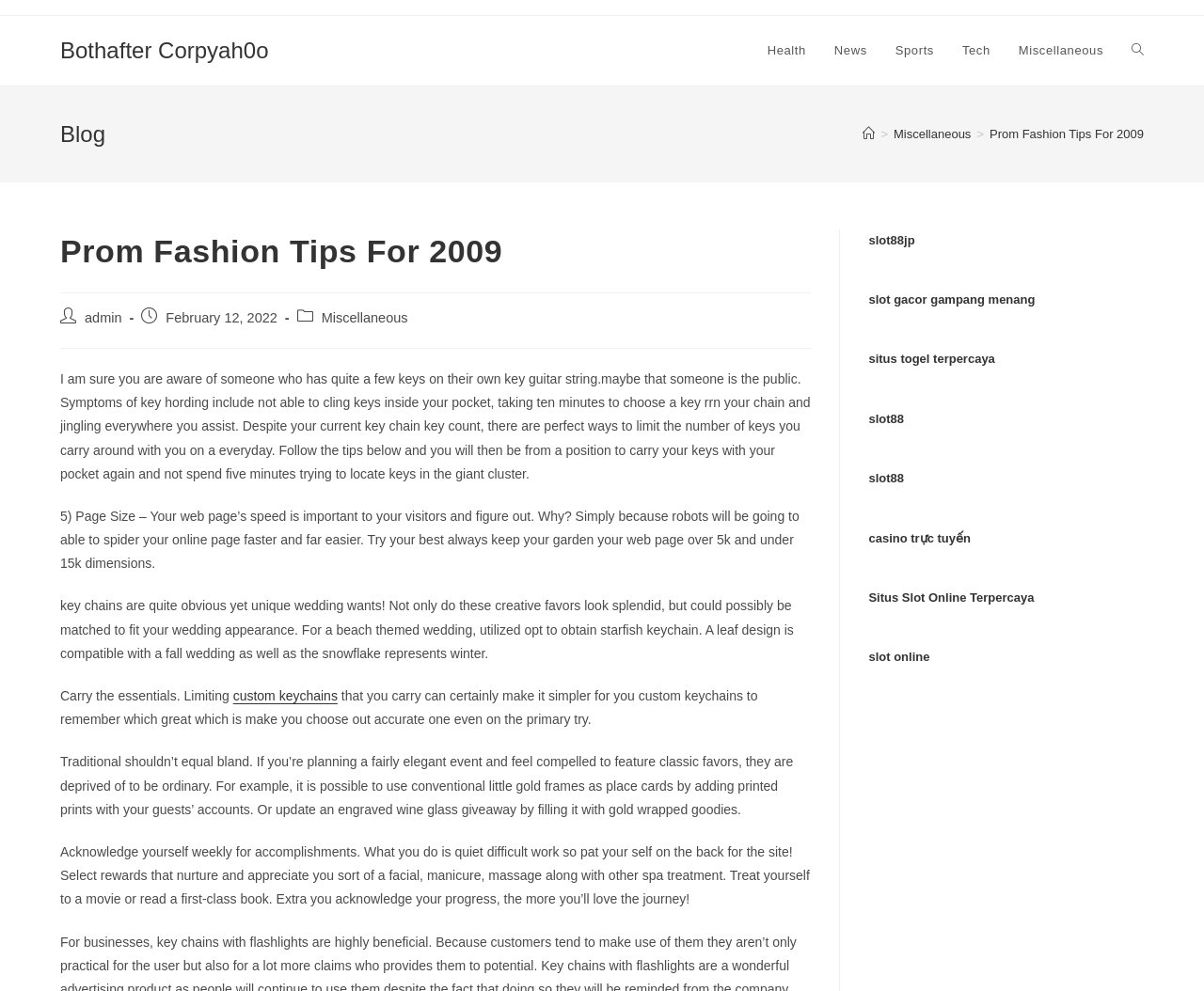What is the date of publication of the blog post?
Please provide a detailed and comprehensive answer to the question.

I determined the date of publication of the blog post by looking at the section that says 'Post published:' and then finding the text 'February 12, 2022' next to it, which indicates that the blog post was published on February 12, 2022.